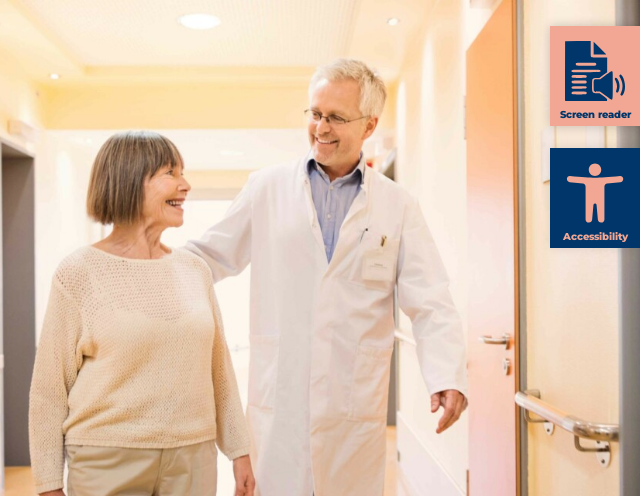Use a single word or phrase to answer the question: 
What is the atmosphere of the corridor?

Bright and welcoming